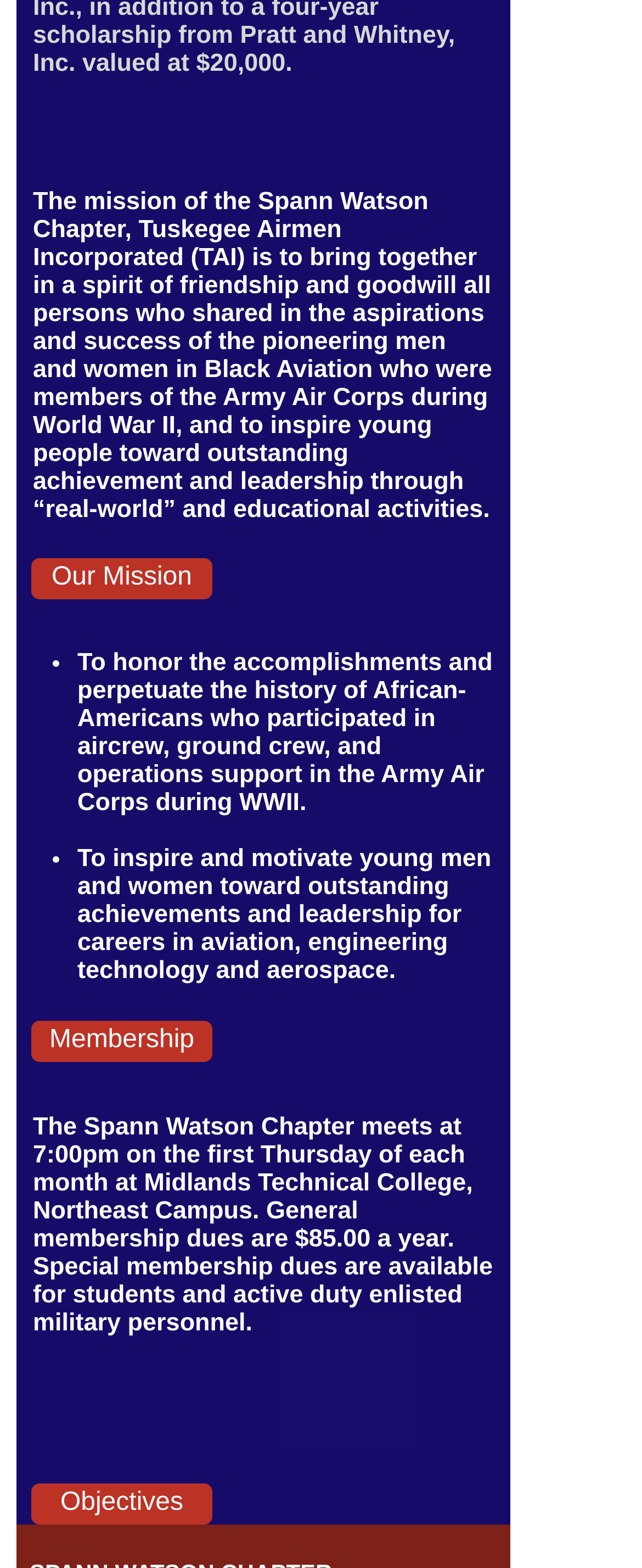What is the mission of the Spann Watson Chapter?
Look at the image and answer the question with a single word or phrase.

To bring together people in a spirit of friendship